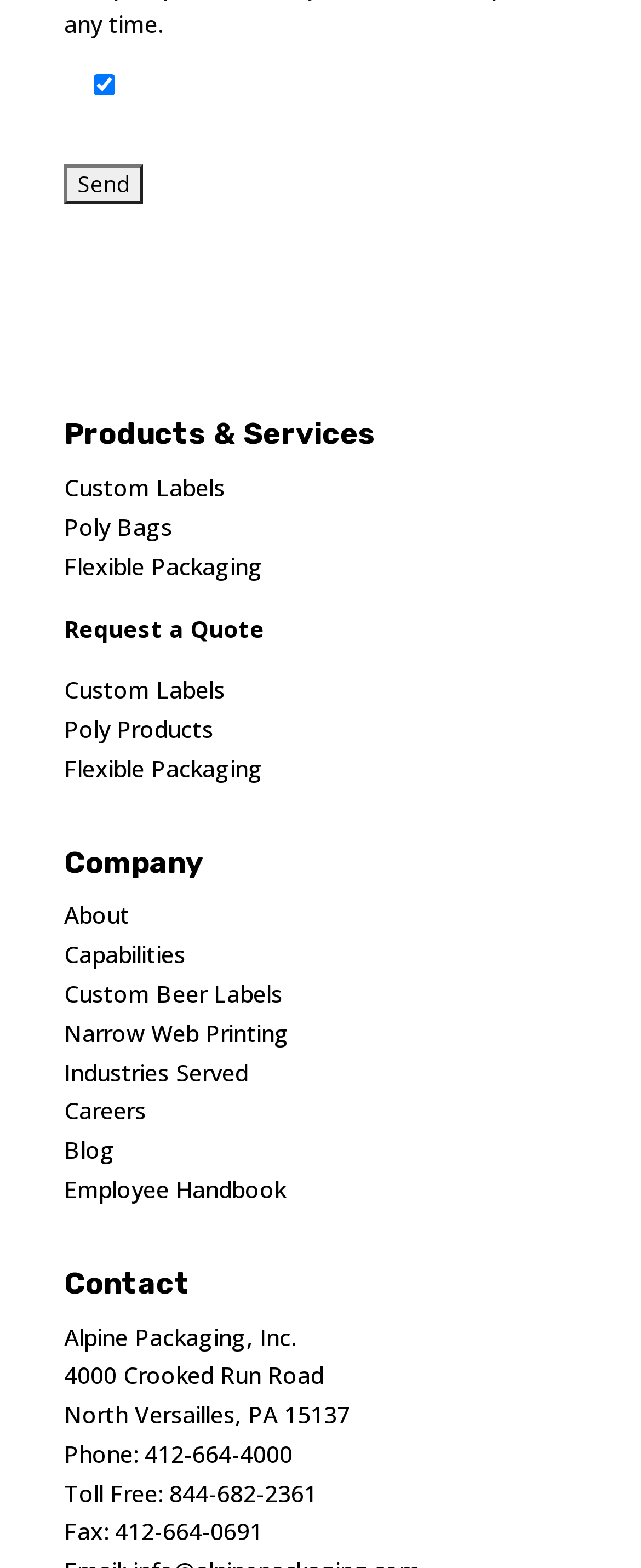Locate the bounding box coordinates of the region to be clicked to comply with the following instruction: "Request a Quote". The coordinates must be four float numbers between 0 and 1, in the form [left, top, right, bottom].

[0.1, 0.391, 0.413, 0.41]